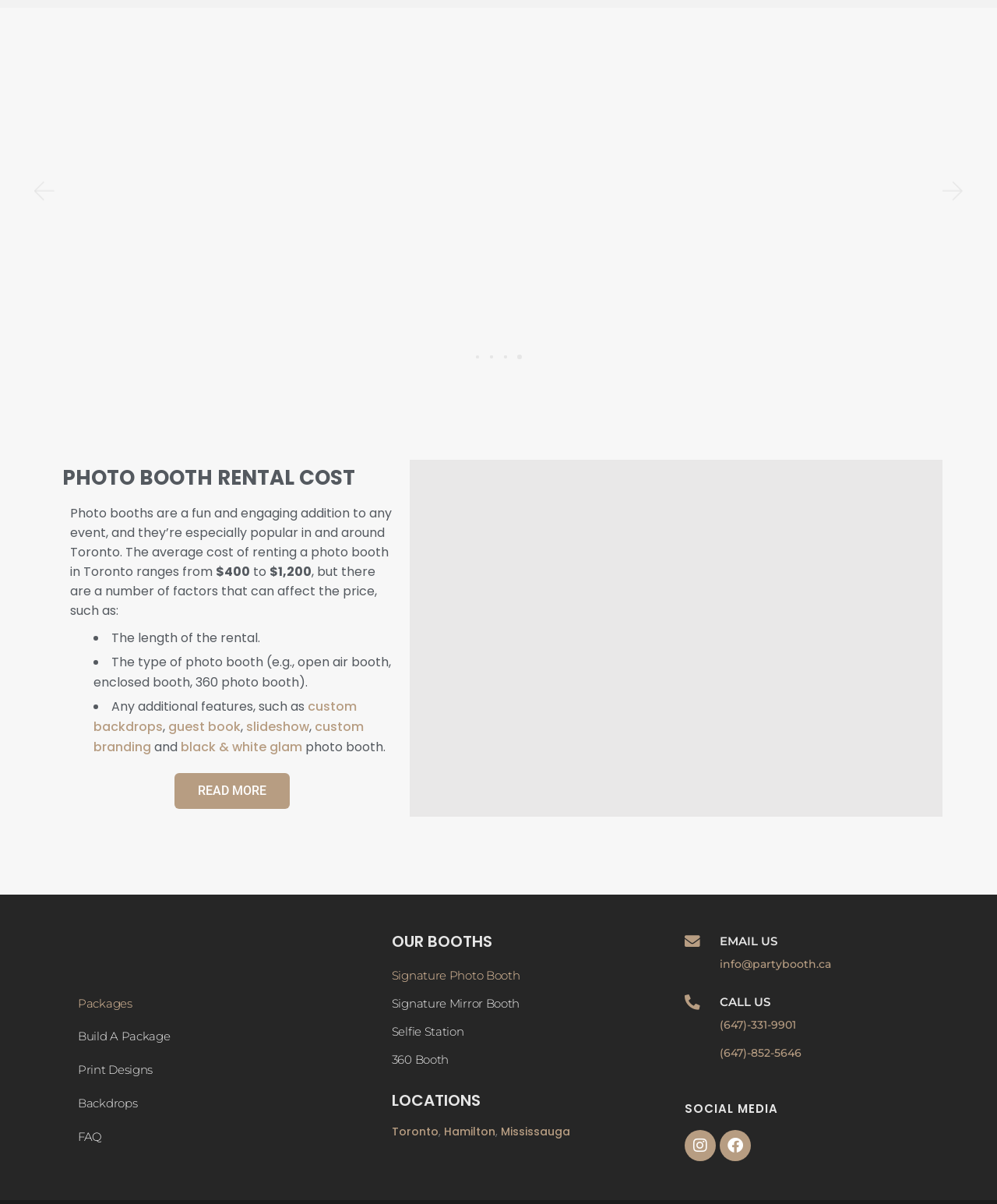Please provide a detailed answer to the question below based on the screenshot: 
What is the phone number to call for inquiries?

The phone number to call for inquiries is (647)-331-9901, as stated in the 'CALL US' section of the webpage.